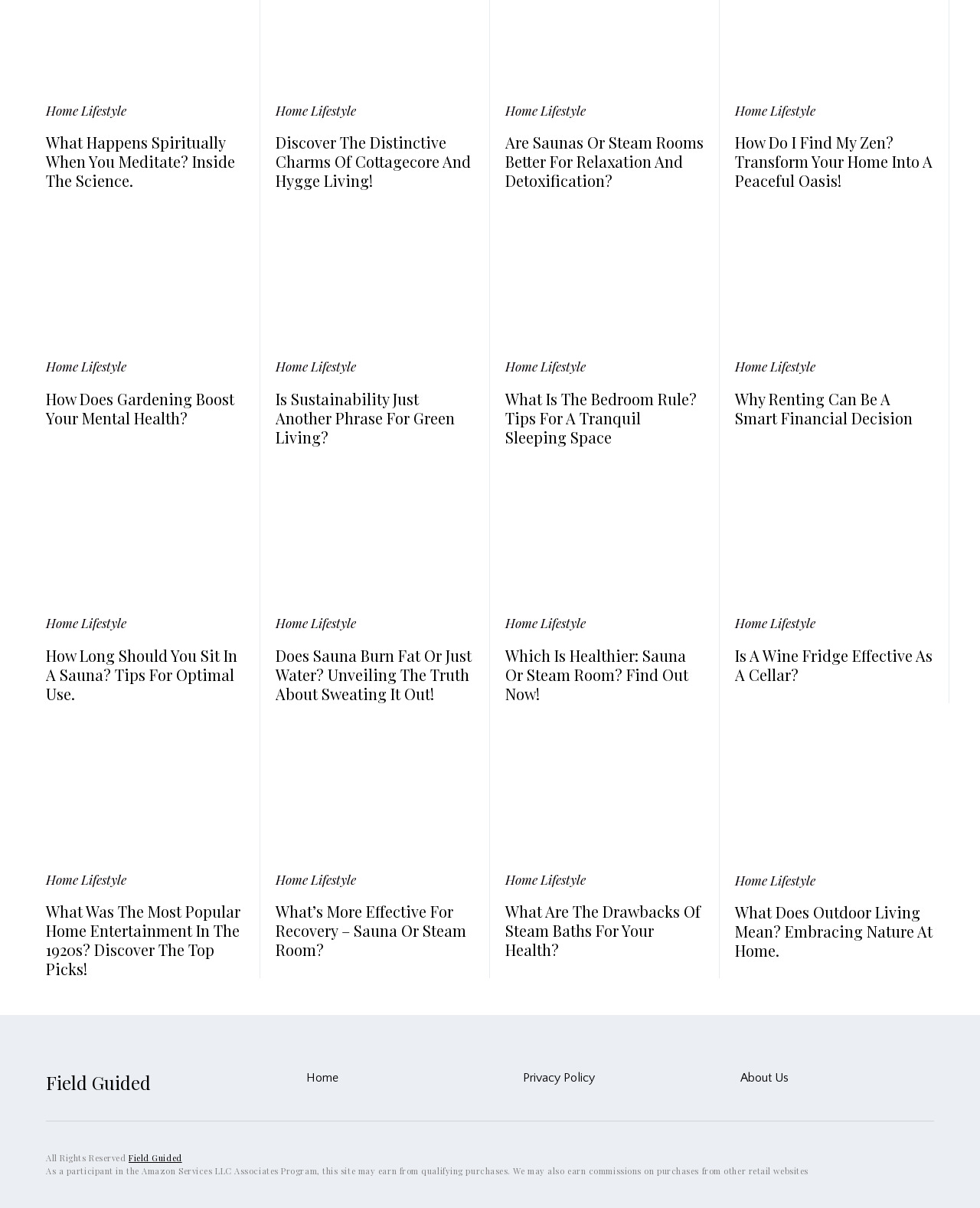Please identify the bounding box coordinates of the clickable element to fulfill the following instruction: "Visit 'About Us' page". The coordinates should be four float numbers between 0 and 1, i.e., [left, top, right, bottom].

[0.755, 0.885, 0.953, 0.9]